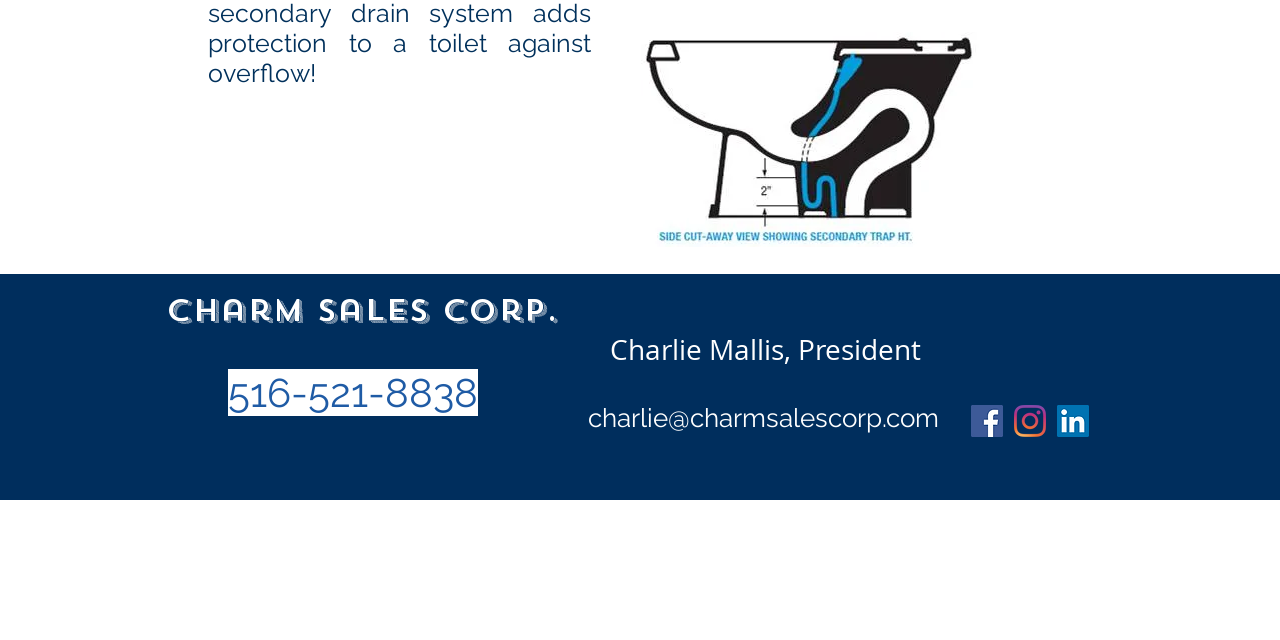Using the description "Our Parish", locate and provide the bounding box of the UI element.

None